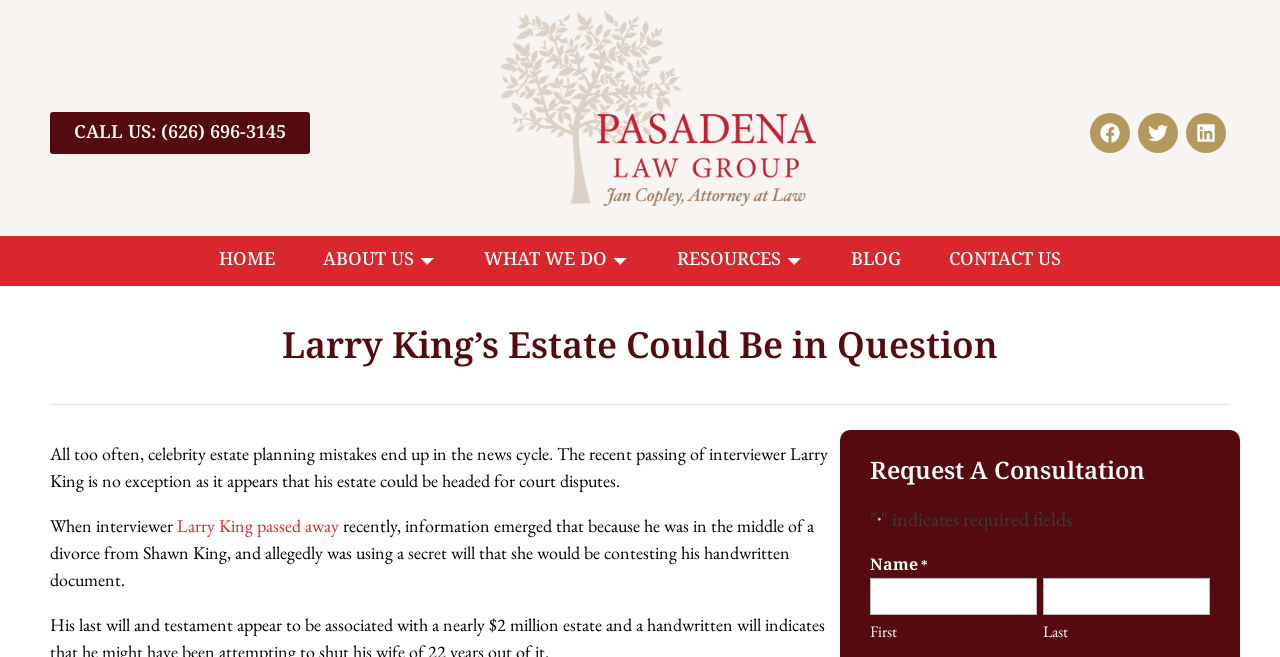Please find and generate the text of the main heading on the webpage.

Larry King’s Estate Could Be in Question